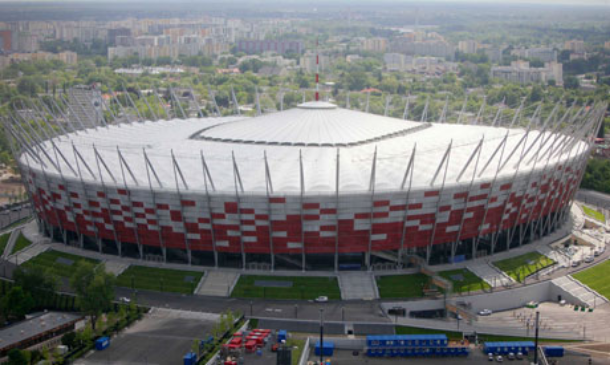Provide a thorough description of the image, including all visible elements.

The image captures an aerial view of the new National Stadium in Warsaw, Poland, showcasing its striking architectural design. The stadium, distinct with its red and white facade, was prepared to host the Euro 2012 football games. Surrounded by lush green grass and modern infrastructure, this venue stands as a symbol of Poland's readiness to engage in significant international sporting events. The photo highlights not only the impressive structure of the stadium itself but also the surrounding urban landscape, underscoring its role in the vibrant city of Warsaw.